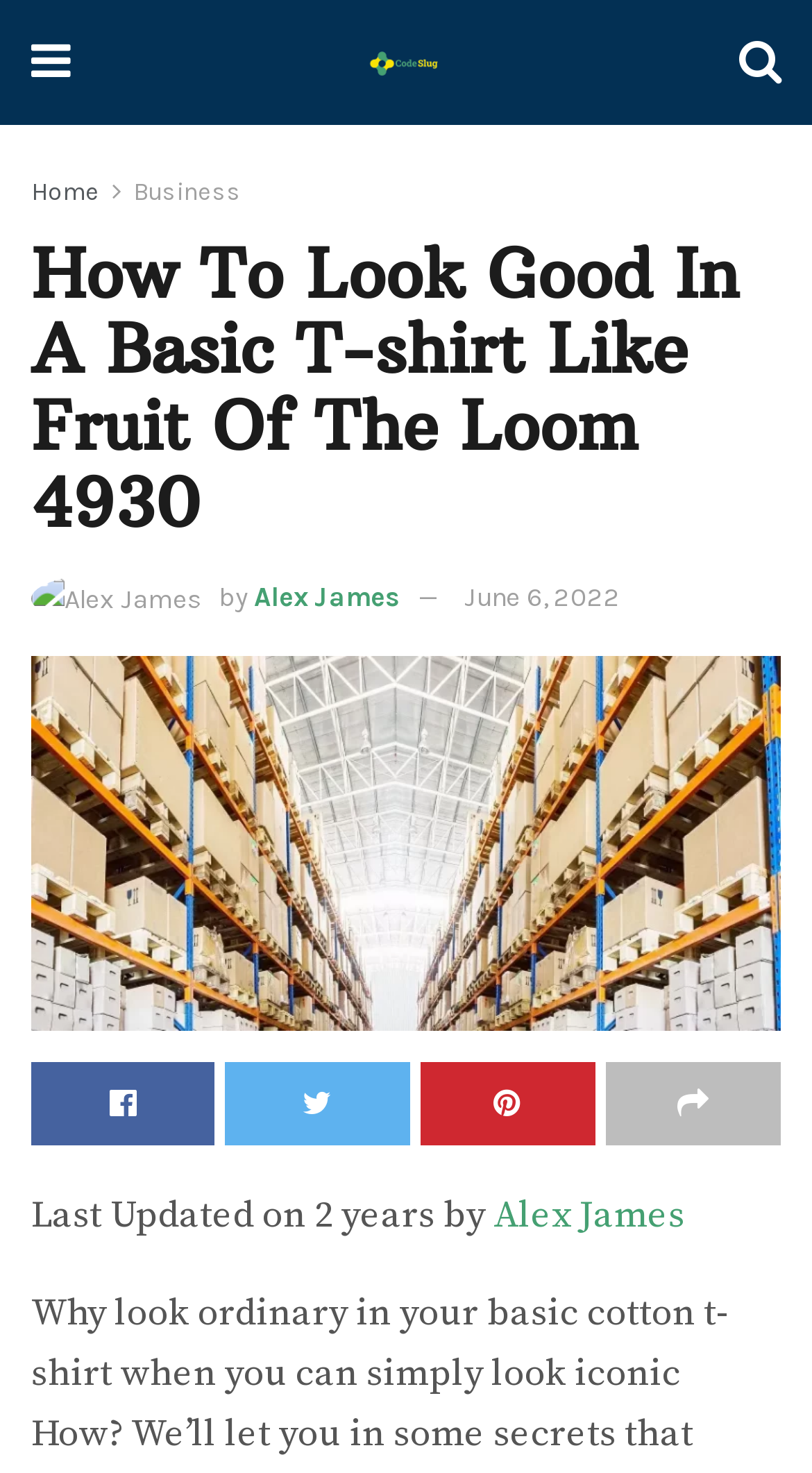Find the bounding box coordinates of the clickable element required to execute the following instruction: "Share the article on social media". Provide the coordinates as four float numbers between 0 and 1, i.e., [left, top, right, bottom].

[0.517, 0.721, 0.733, 0.778]